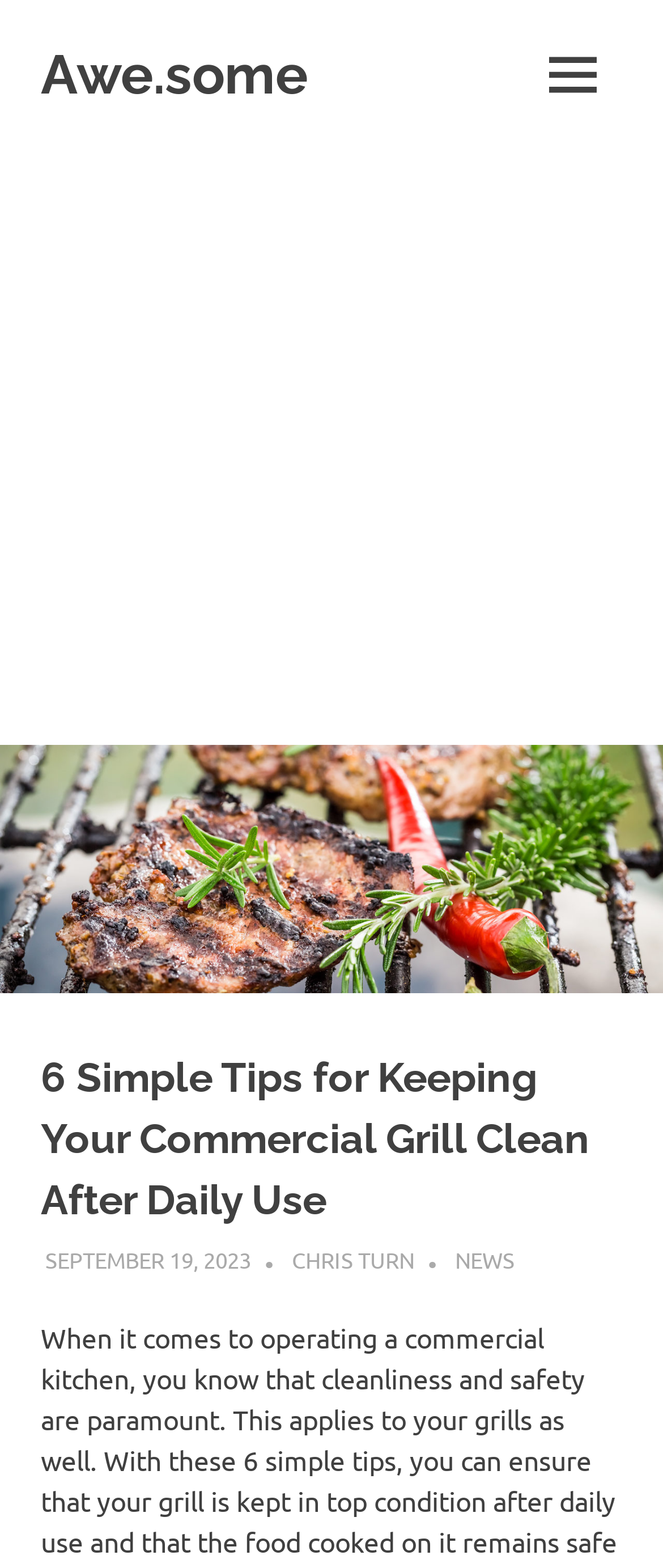What is the category of the article?
Please provide a detailed and thorough answer to the question.

I determined the category by examining the link element with the text 'NEWS' which is located near the date and author information of the article.